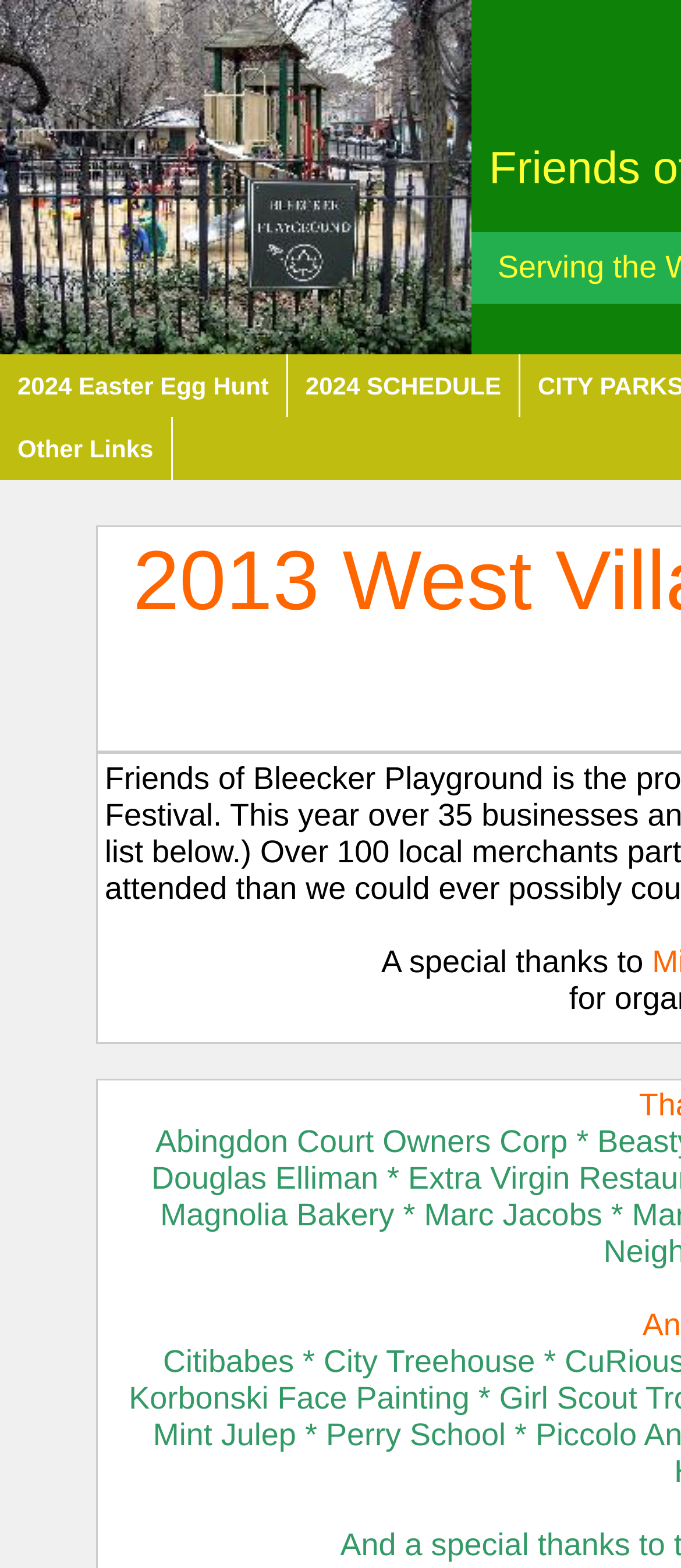Describe all the visual and textual components of the webpage comprehensively.

The webpage is about Friends of Bleecker Playground (FOBP). At the top, there are three prominent links: "2024 Easter Egg Hunt" and "2024 SCHEDULE" are positioned side by side, with the former on the left and the latter on the right. Below these links, there is another link titled "Other Links". 

The "Other Links" section has an image, which is positioned slightly above the center of the section. Below the image, there is a table cell containing a non-breaking space character.